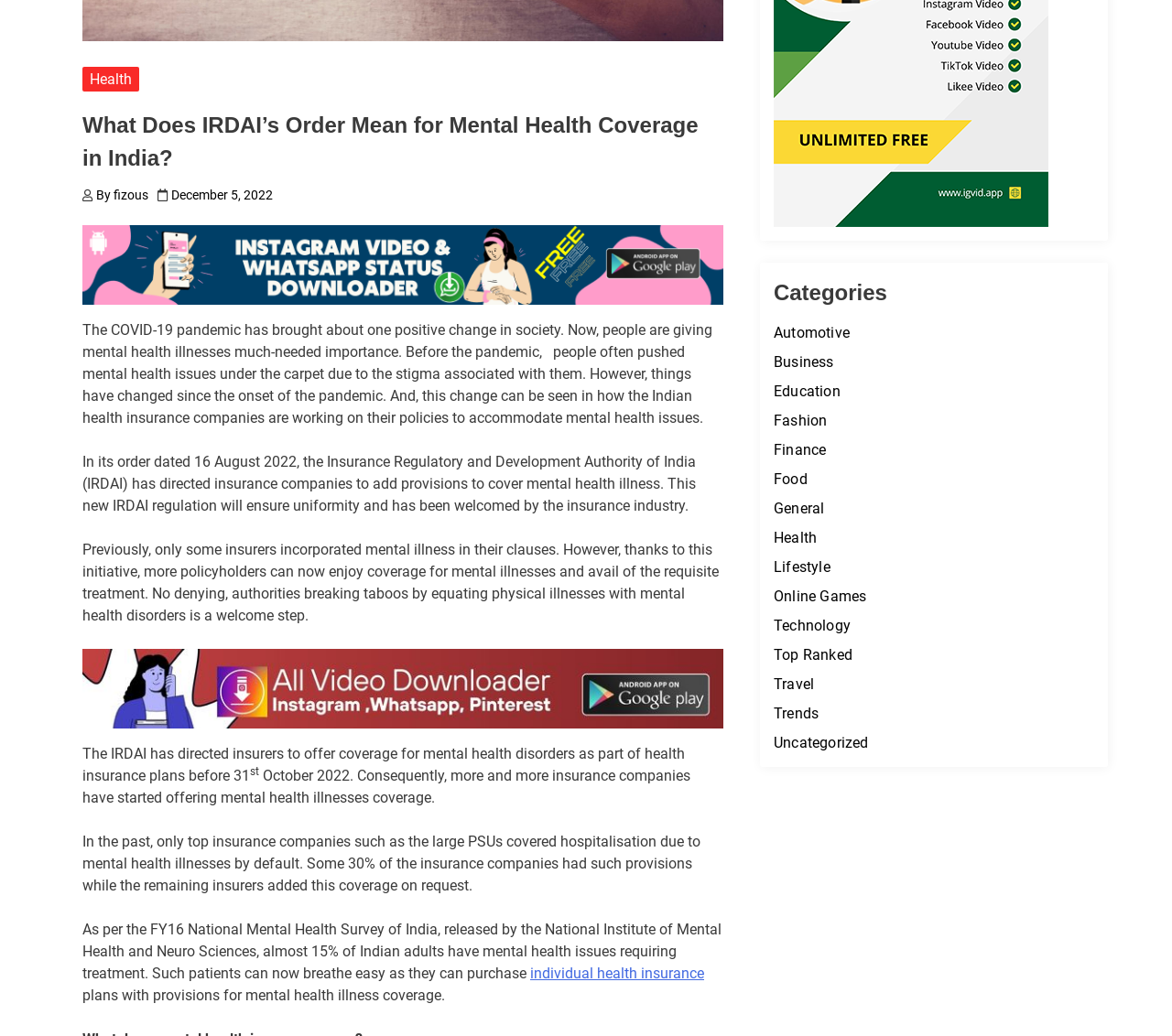Provide a brief response in the form of a single word or phrase:
What is the topic of the article?

Mental Health Coverage in India